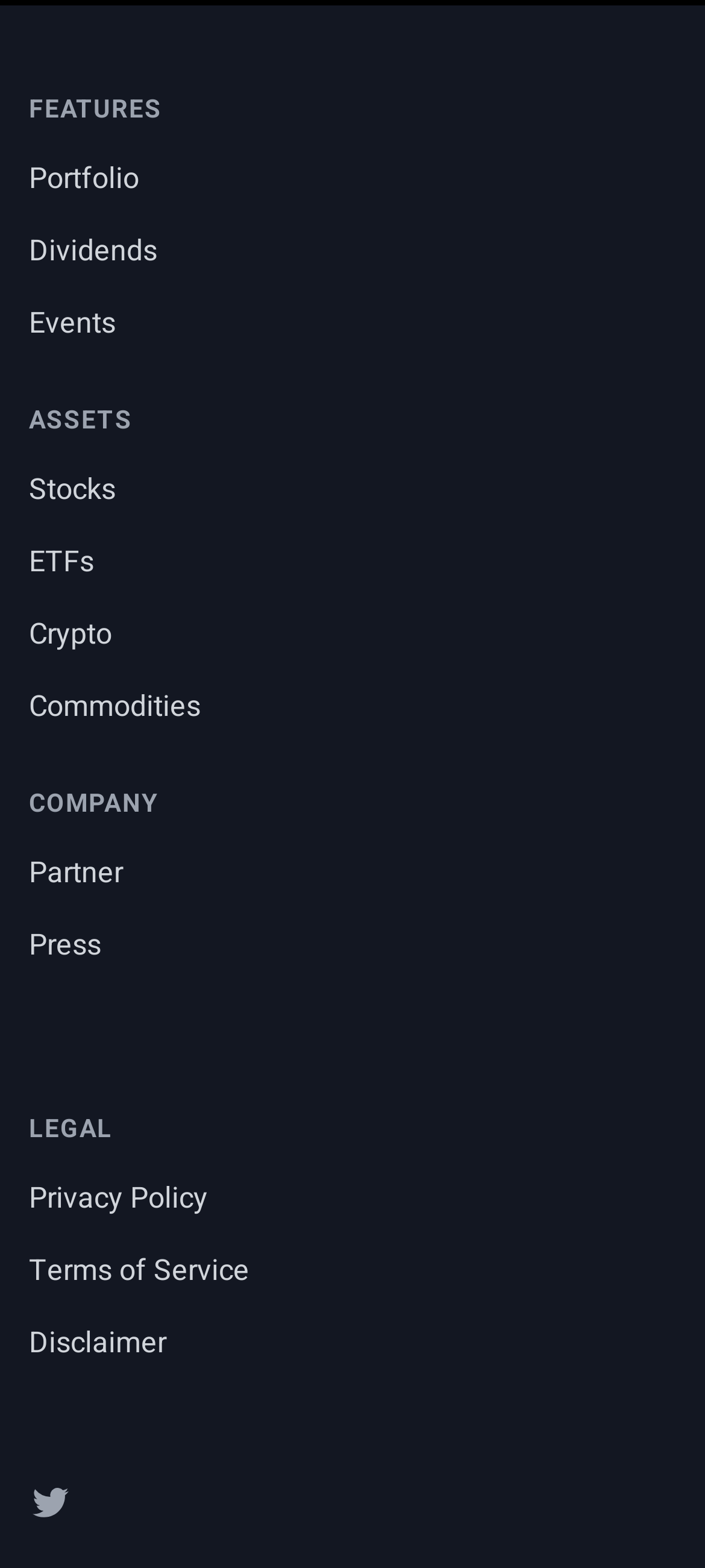Locate the bounding box coordinates of the segment that needs to be clicked to meet this instruction: "Visit Twitter".

[0.041, 0.944, 0.103, 0.972]